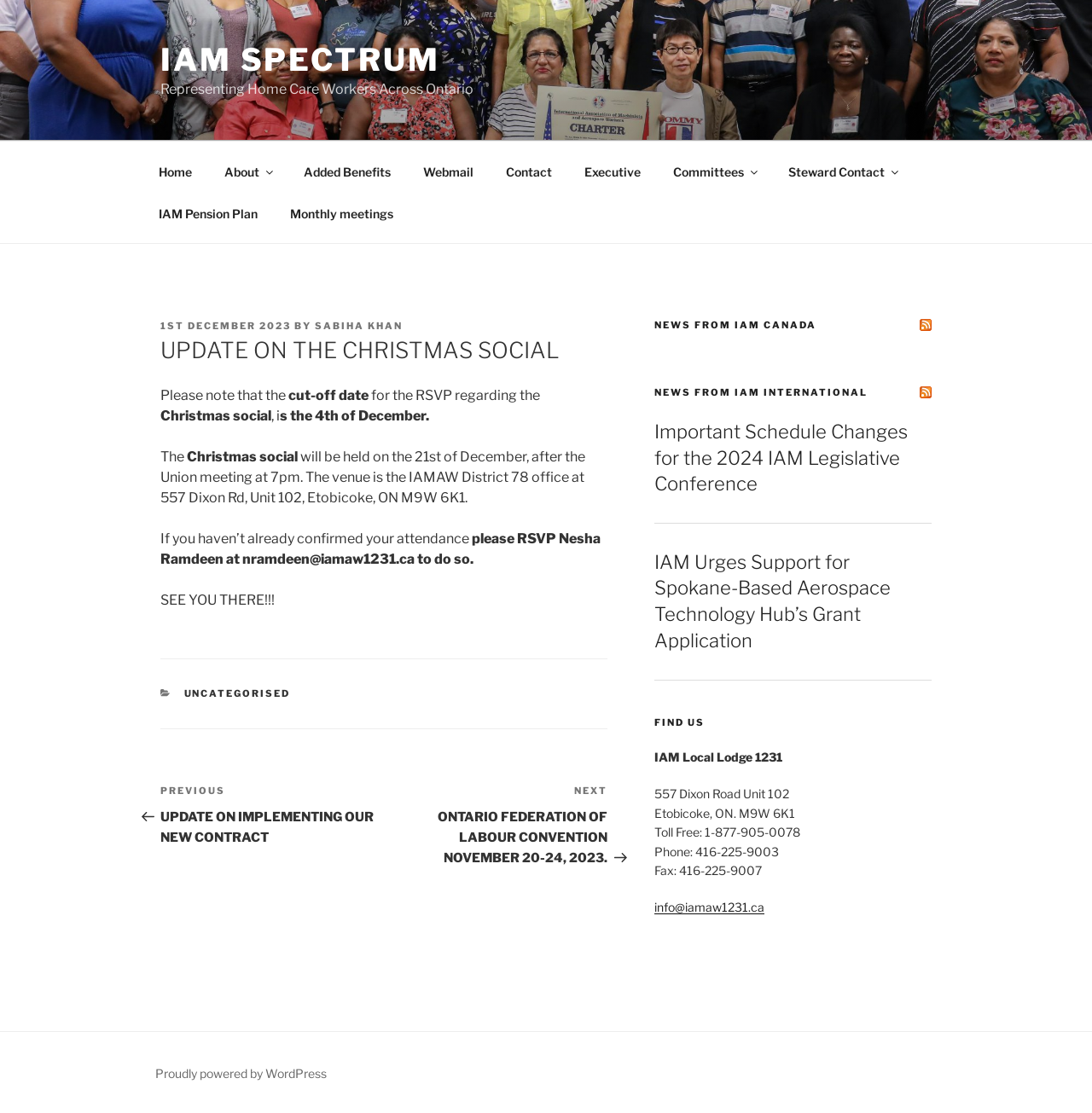Give a comprehensive overview of the webpage, including key elements.

This webpage is about IAM Spectrum, a union representing home care workers across Ontario. At the top, there is a navigation menu with links to various pages, including "Home", "About", "Added Benefits", and "Contact". Below the navigation menu, there is a main content area with an article about an update on the Christmas social event.

The article is headed by a title "UPDATE ON THE CHRISTMAS SOCIAL" and includes details about the event, such as the date, time, and location. The text also mentions the RSVP deadline and provides contact information for Nesha Ramdeen.

To the right of the main content area, there is a sidebar with several sections. The top section is labeled "RSS NEWS FROM IAM CANADA" and includes a link to RSS news from IAM Canada, accompanied by an RSS icon. Below this section, there is another section labeled "RSS NEWS FROM IAM INTERNATIONAL" with a similar link and icon.

Further down the sidebar, there is a section labeled "News from IAM International" with two links to news articles from IAM International. Below this section, there is a "FIND US" section with the address, phone numbers, and fax number of IAM Local Lodge 1231.

At the very bottom of the page, there is a footer section with a link to WordPress, indicating that the website is powered by WordPress.